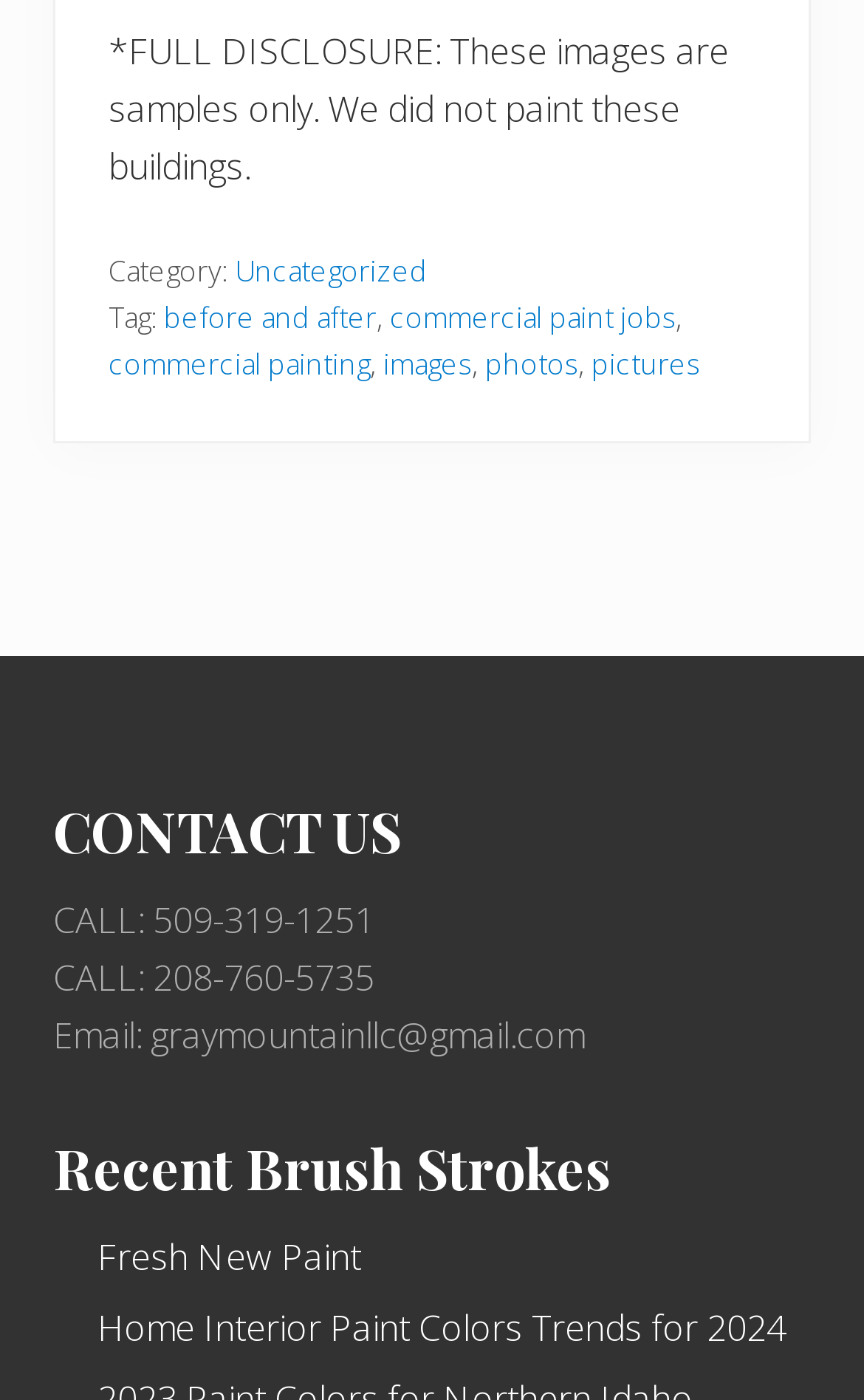Give a one-word or short phrase answer to this question: 
What is the email address for contact?

graymountainllc@gmail.com